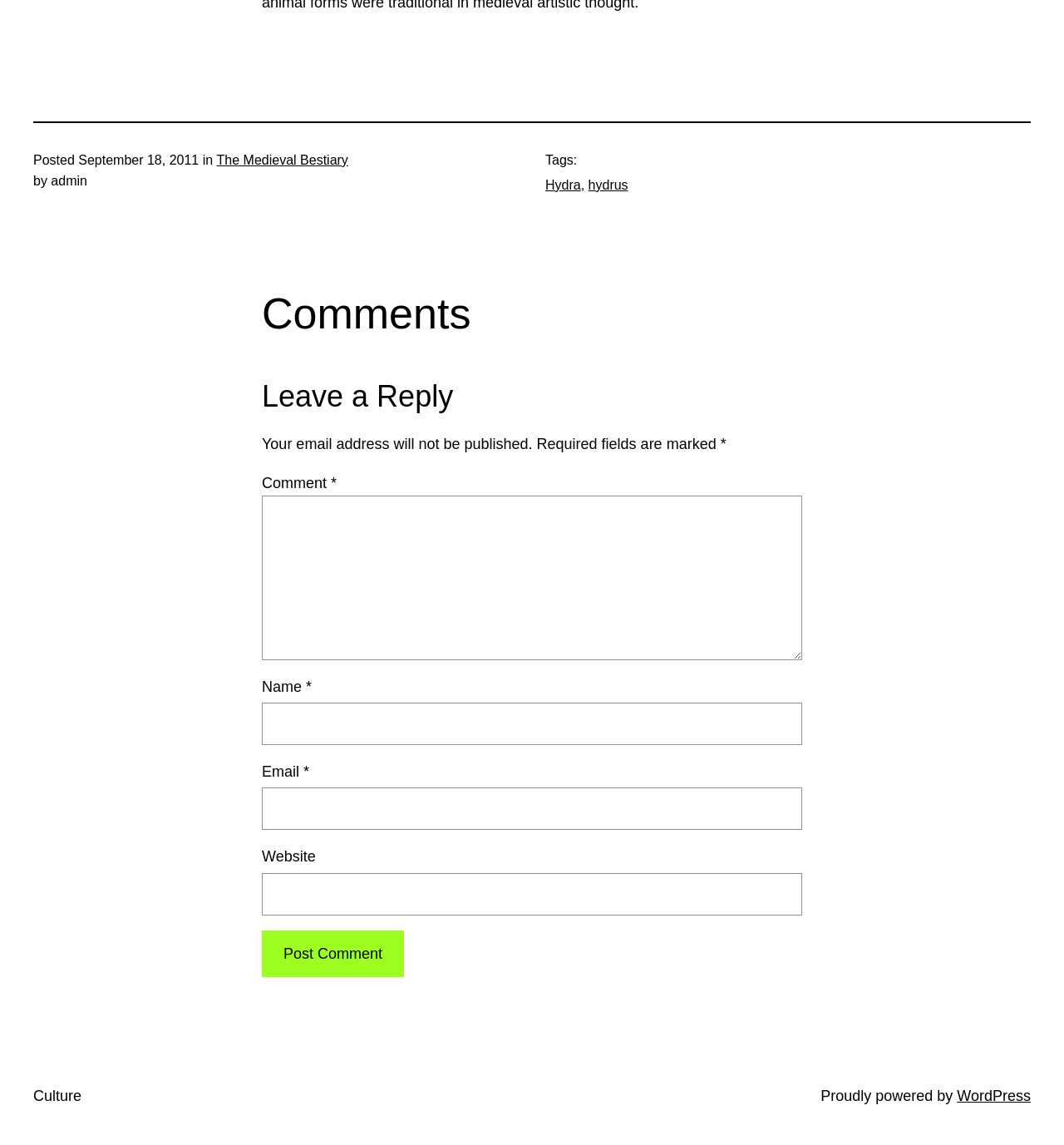Based on the element description "URL", predict the bounding box coordinates of the UI element.

None